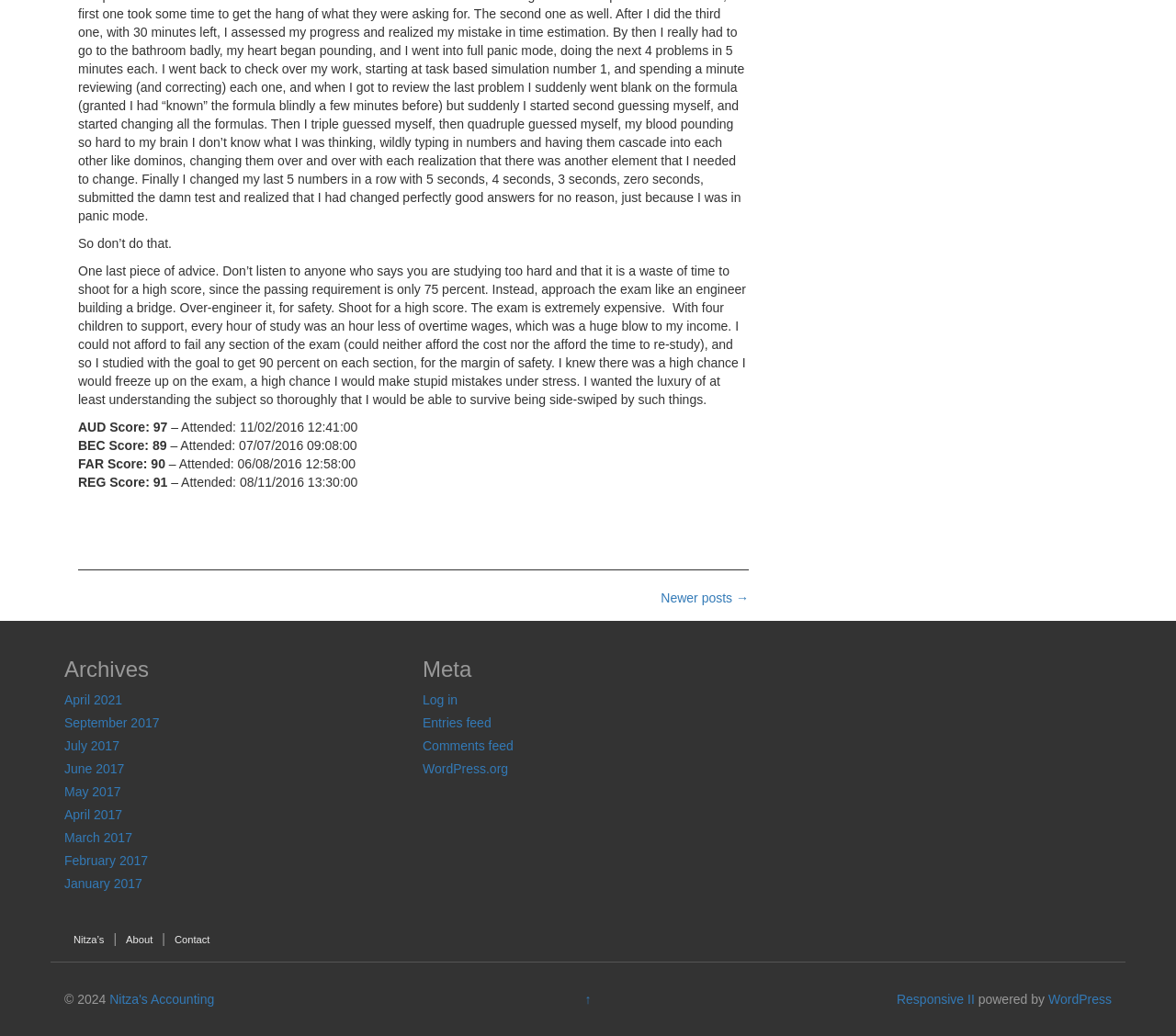What is the score of AUD?
Using the image, provide a detailed and thorough answer to the question.

The score of AUD can be found in the text 'Score: 97' which is located below the text 'AUD'.